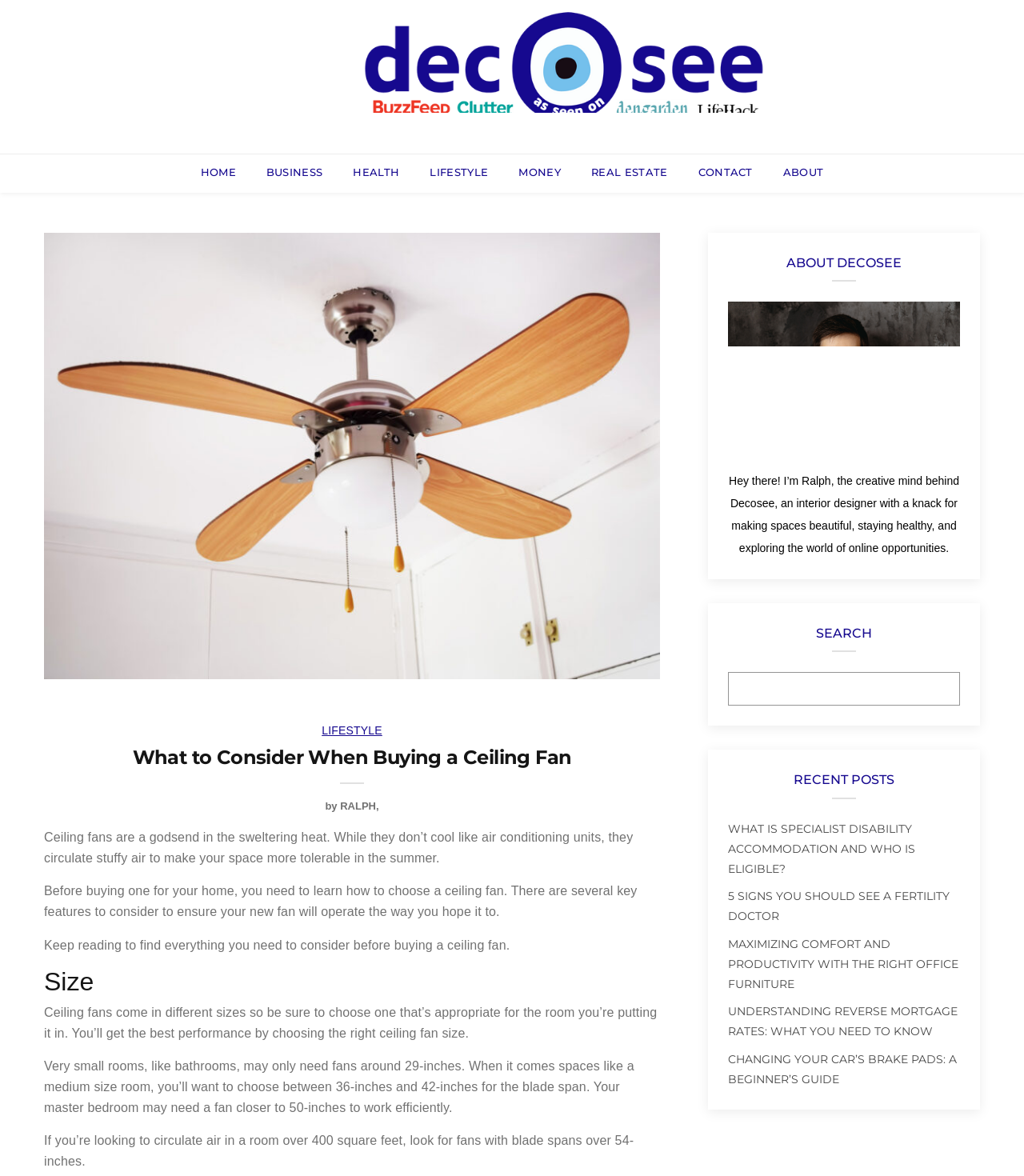What is the recommended ceiling fan size for a room over 400 square feet?
Examine the image and give a concise answer in one word or a short phrase.

over 54-inches